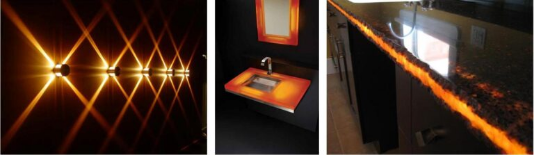What is the ambiance of the Cabana Palms restaurant and lounge?
Please use the image to deliver a detailed and complete answer.

The thoughtful integration of lighting and materials in the design aims to foster an upscale and tropical ambiance in the Cabana Palms restaurant and lounge, which suggests that the ambiance is upscale and tropical.